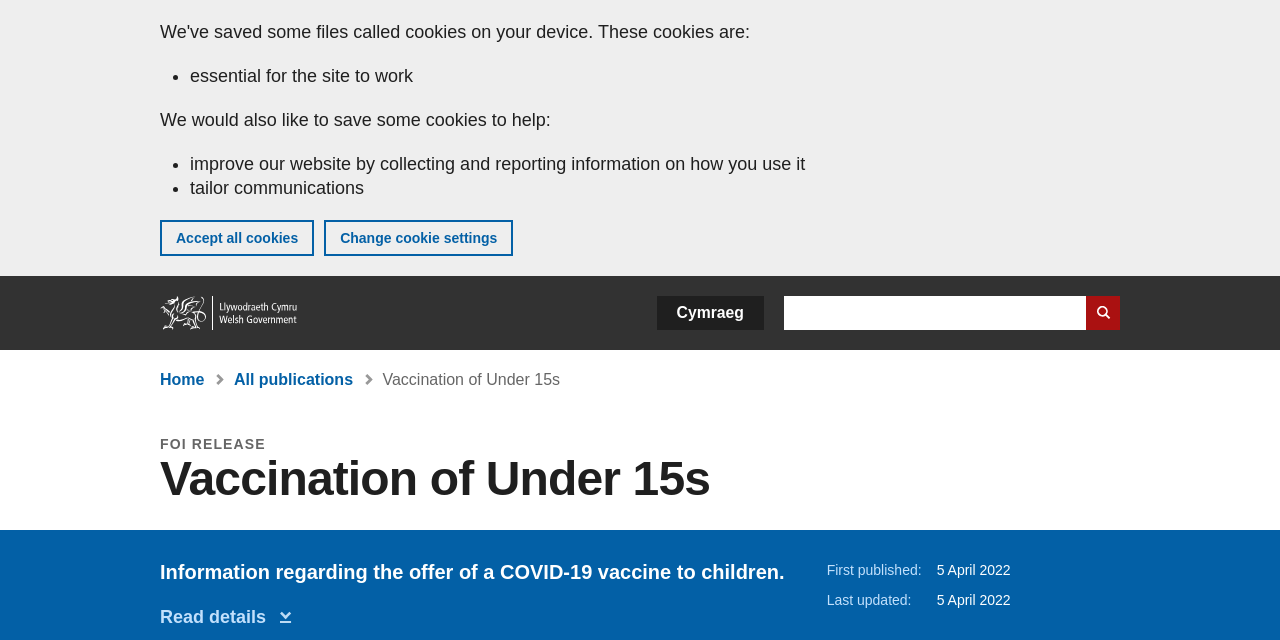Determine the bounding box coordinates of the element's region needed to click to follow the instruction: "Change cookie settings". Provide these coordinates as four float numbers between 0 and 1, formatted as [left, top, right, bottom].

[0.253, 0.344, 0.401, 0.4]